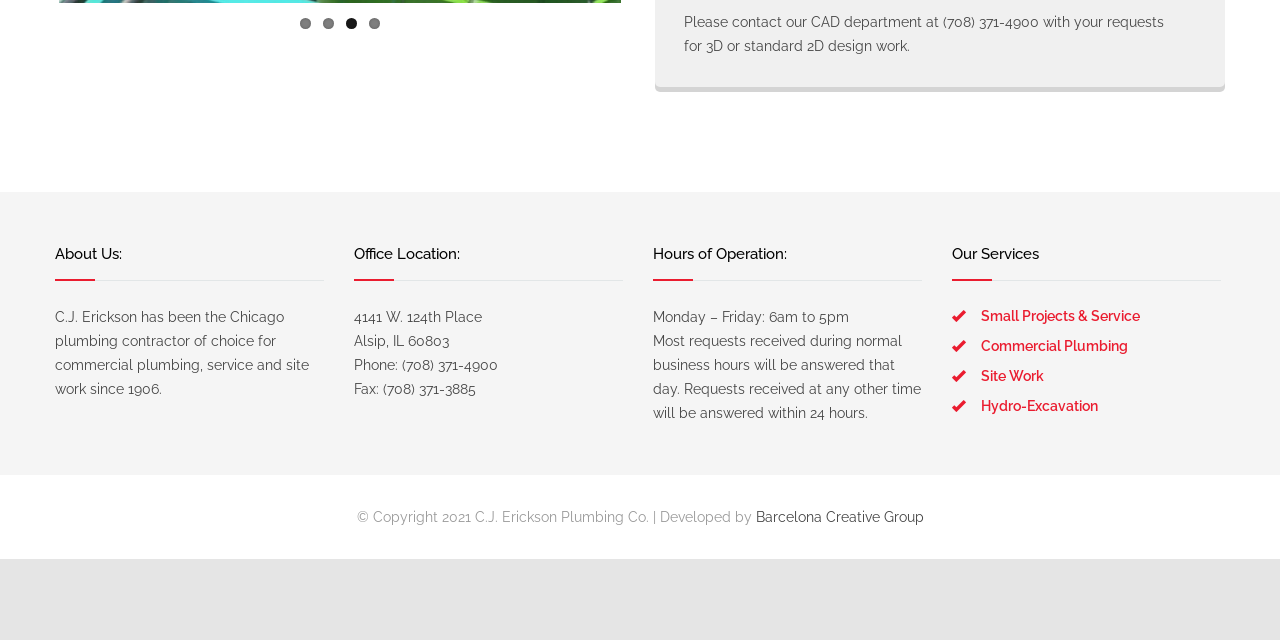Provide the bounding box coordinates of the HTML element this sentence describes: "Hydro-Excavation".

[0.766, 0.622, 0.858, 0.647]